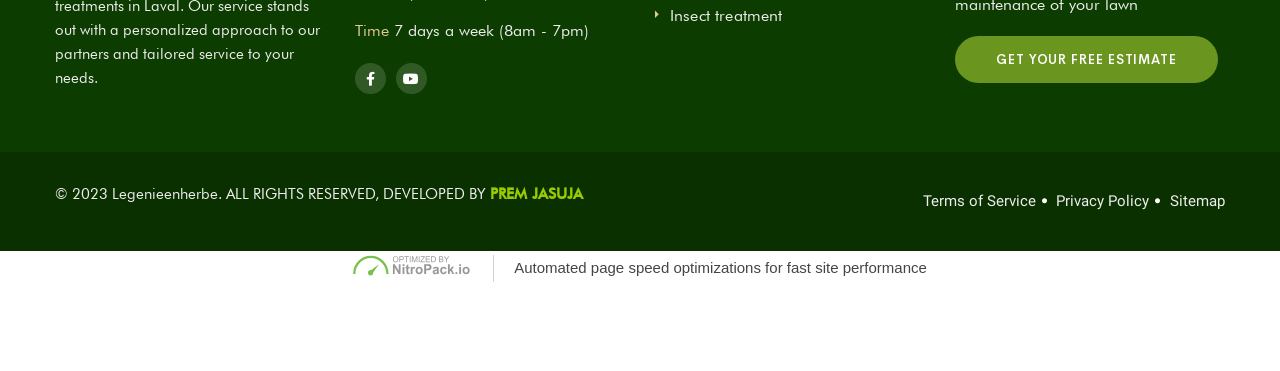Provide a brief response using a word or short phrase to this question:
What is the company's call to action?

GET YOUR FREE ESTIMATE